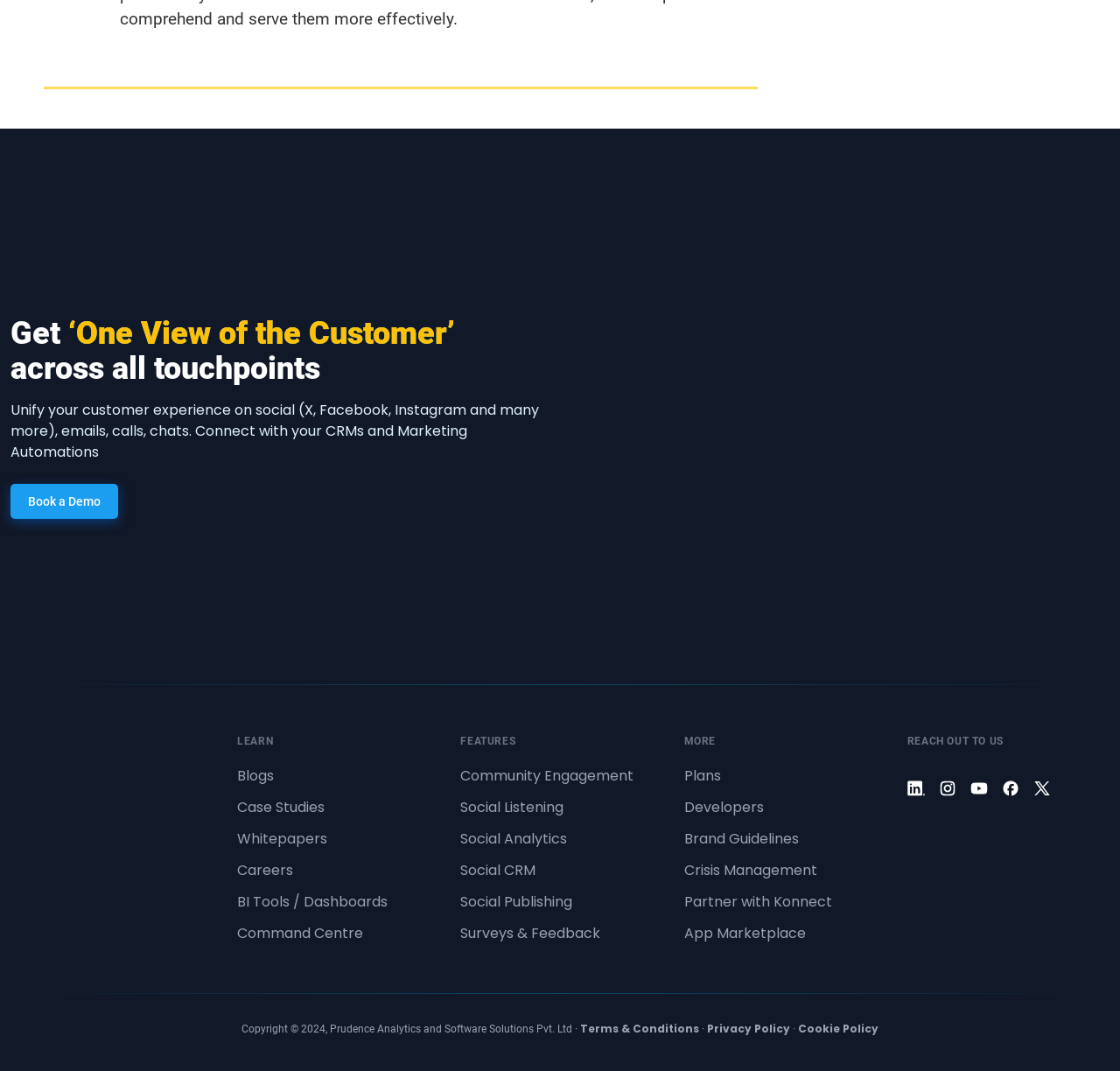Kindly provide the bounding box coordinates of the section you need to click on to fulfill the given instruction: "Learn more about the product".

[0.212, 0.687, 0.244, 0.698]